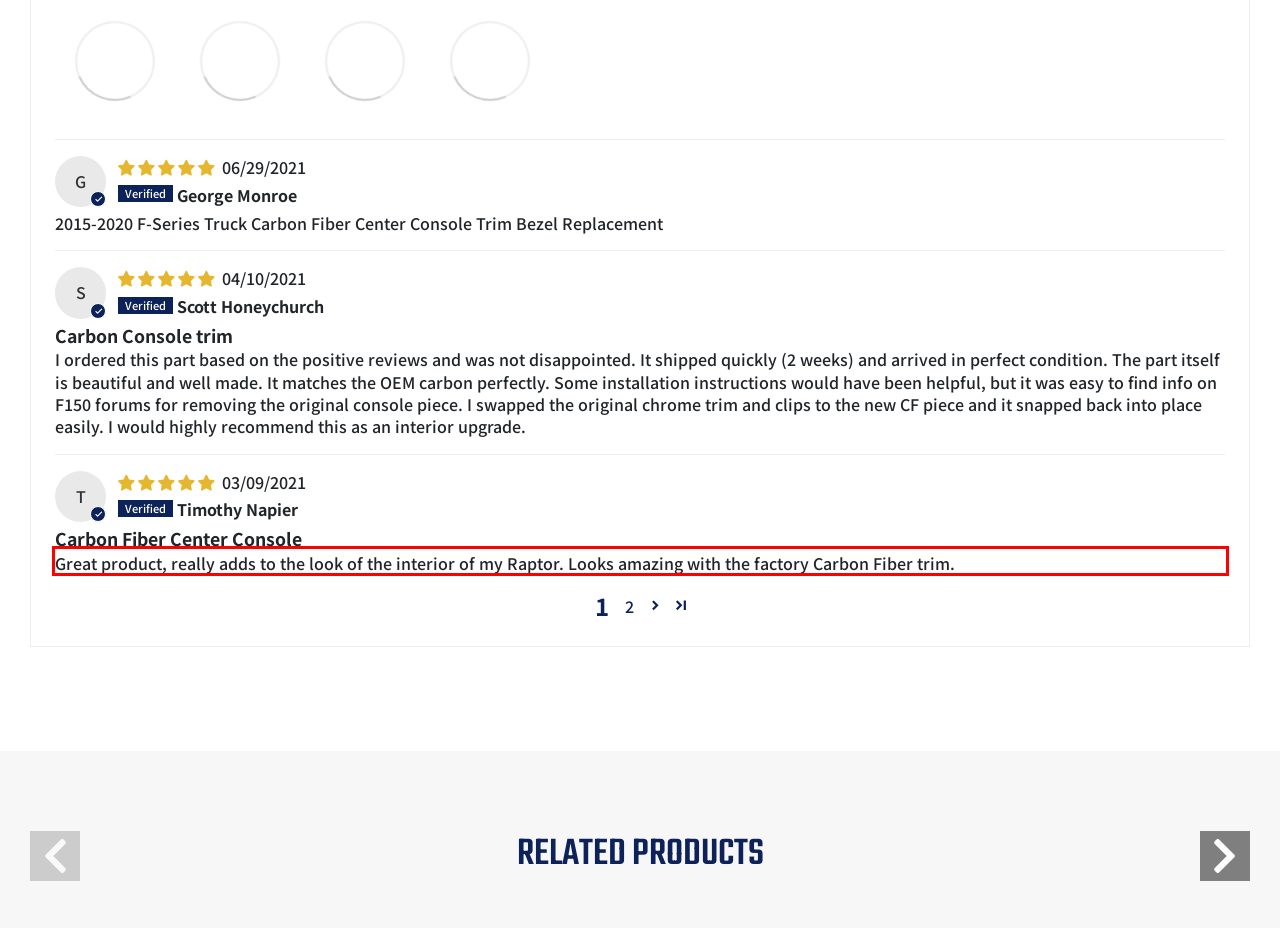Your task is to recognize and extract the text content from the UI element enclosed in the red bounding box on the webpage screenshot.

Great product, really adds to the look of the interior of my Raptor. Looks amazing with the factory Carbon Fiber trim.